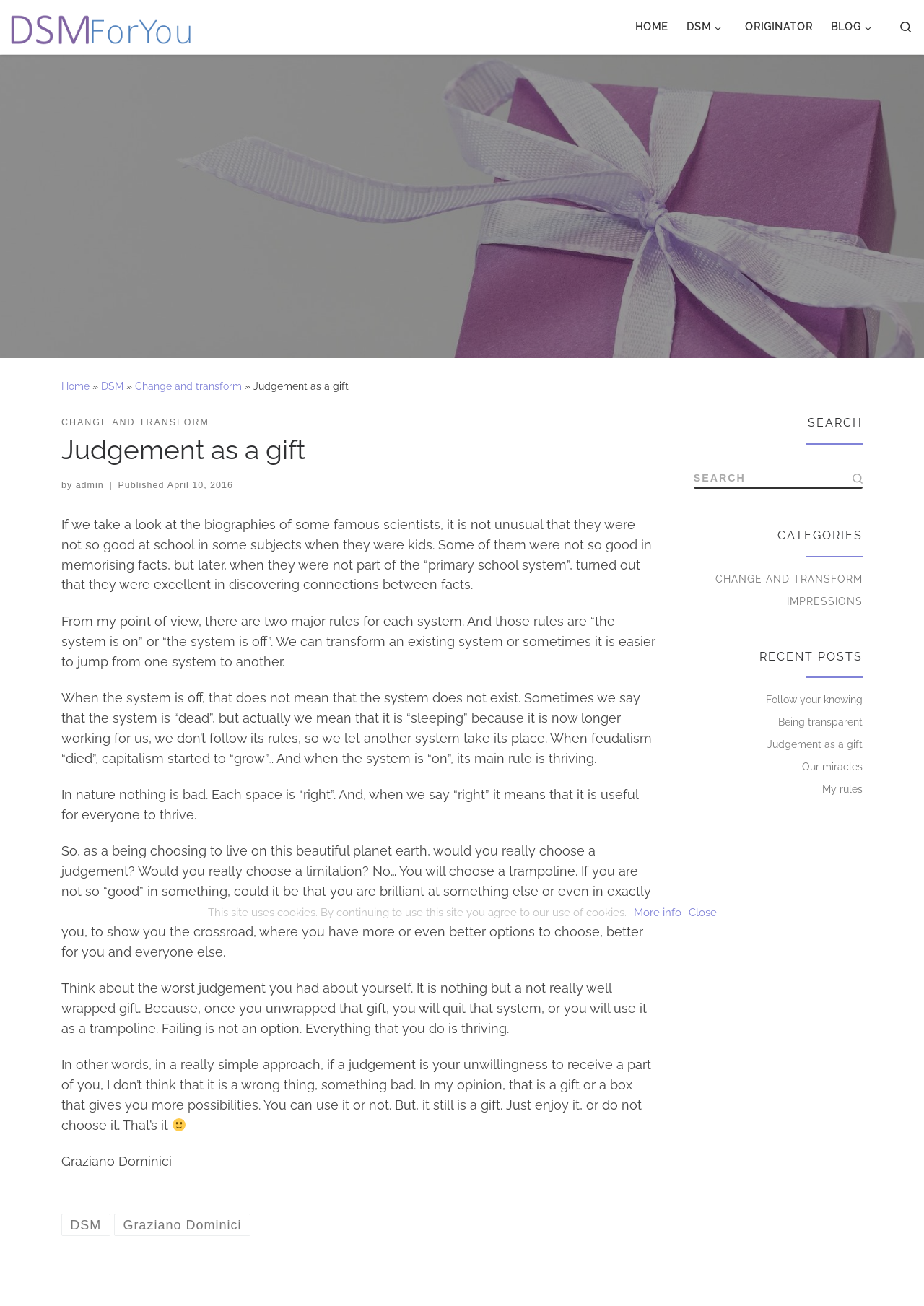Who is the author of the article?
Using the image provided, answer with just one word or phrase.

Graziano Dominici